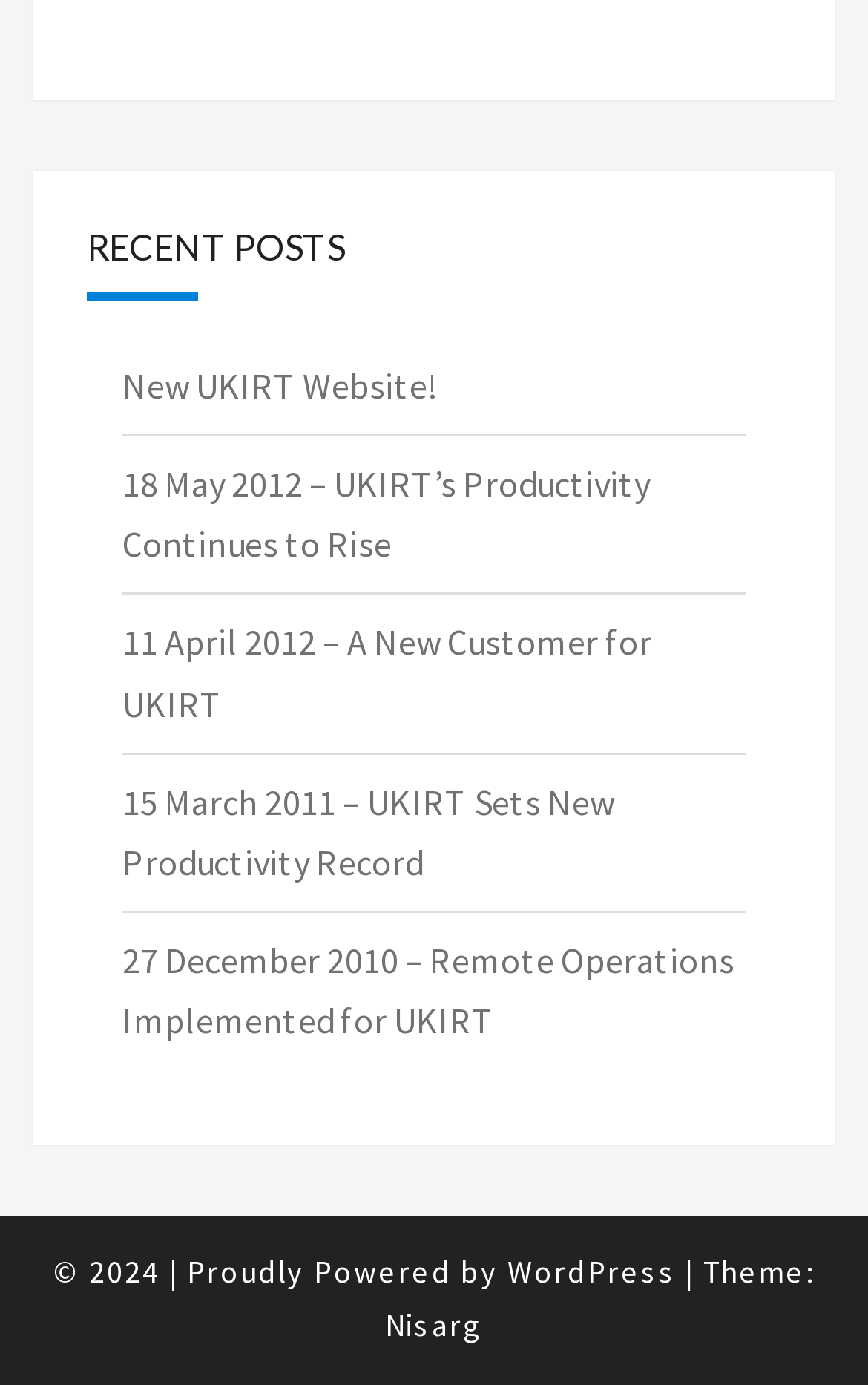Please answer the following question using a single word or phrase: 
What is the copyright year mentioned at the bottom of the page?

2024